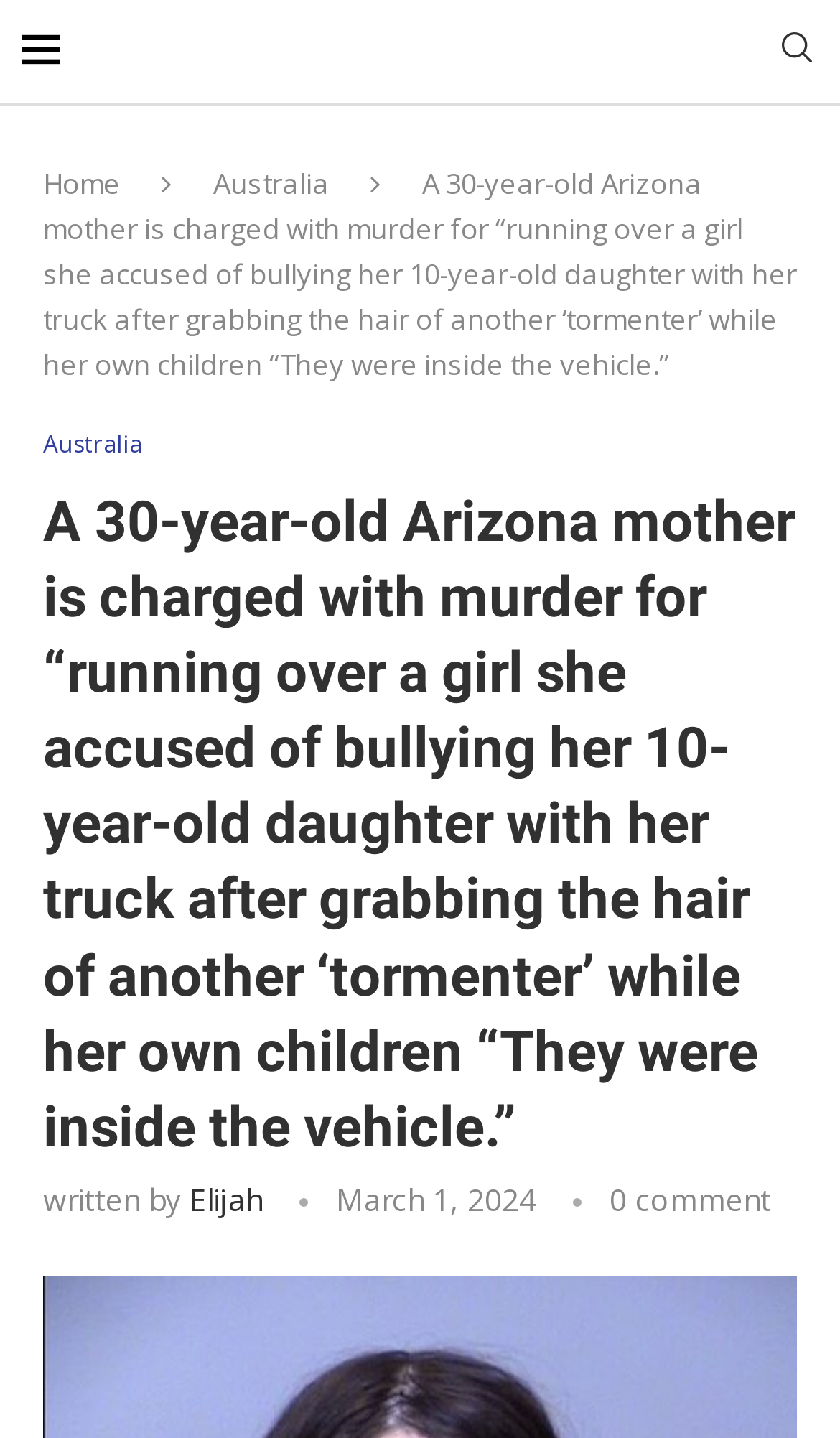Provide the text content of the webpage's main heading.

A 30-year-old Arizona mother is charged with murder for “running over a girl she accused of bullying her 10-year-old daughter with her truck after grabbing the hair of another ‘tormenter’ while her own children “They were inside the vehicle.”